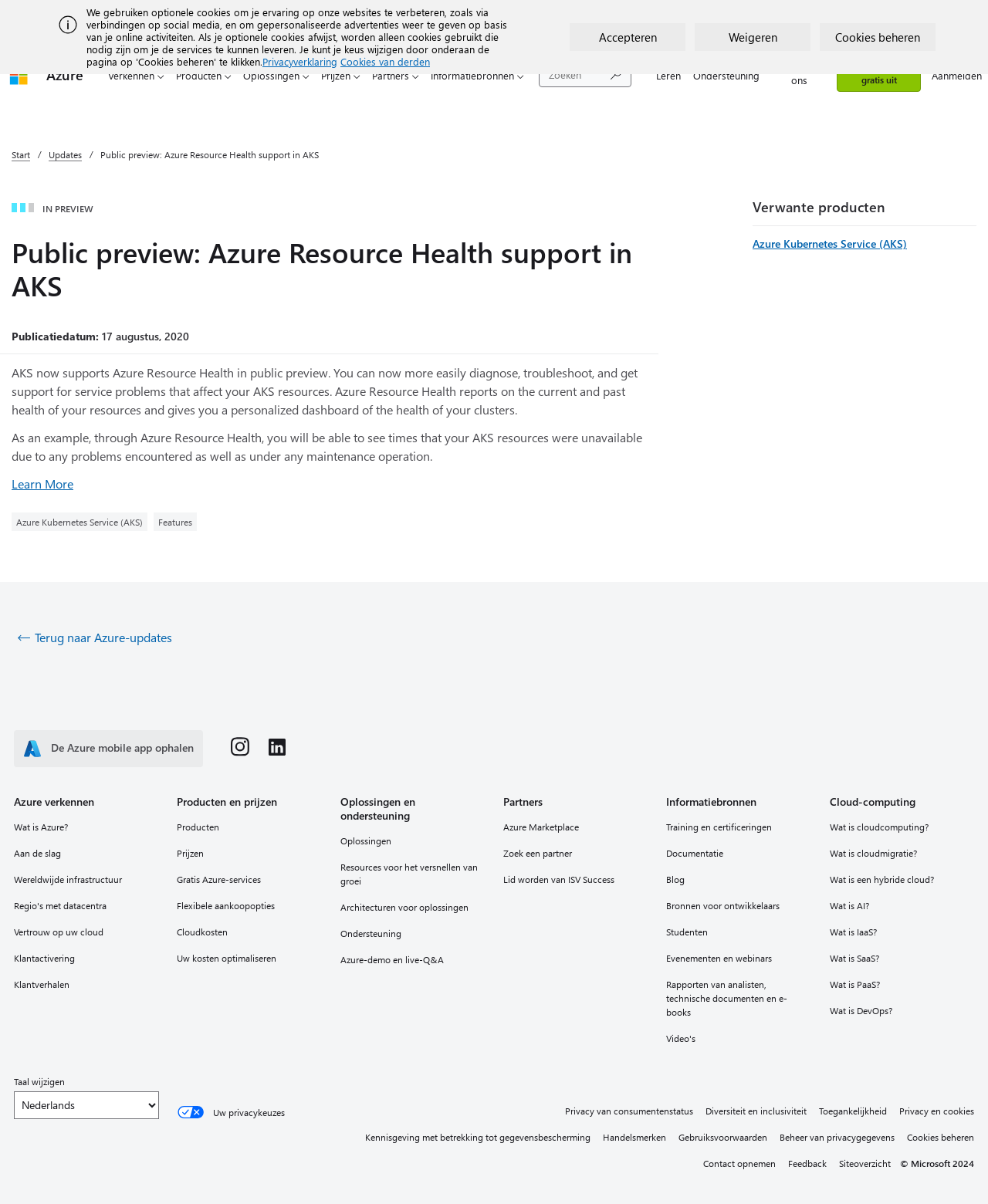Carefully observe the image and respond to the question with a detailed answer:
What is the current status of Azure Resource Health support in AKS?

The webpage indicates that Azure Resource Health support in AKS is currently in public preview, as mentioned in the heading 'Public preview: Azure Resource Health support in AKS'.